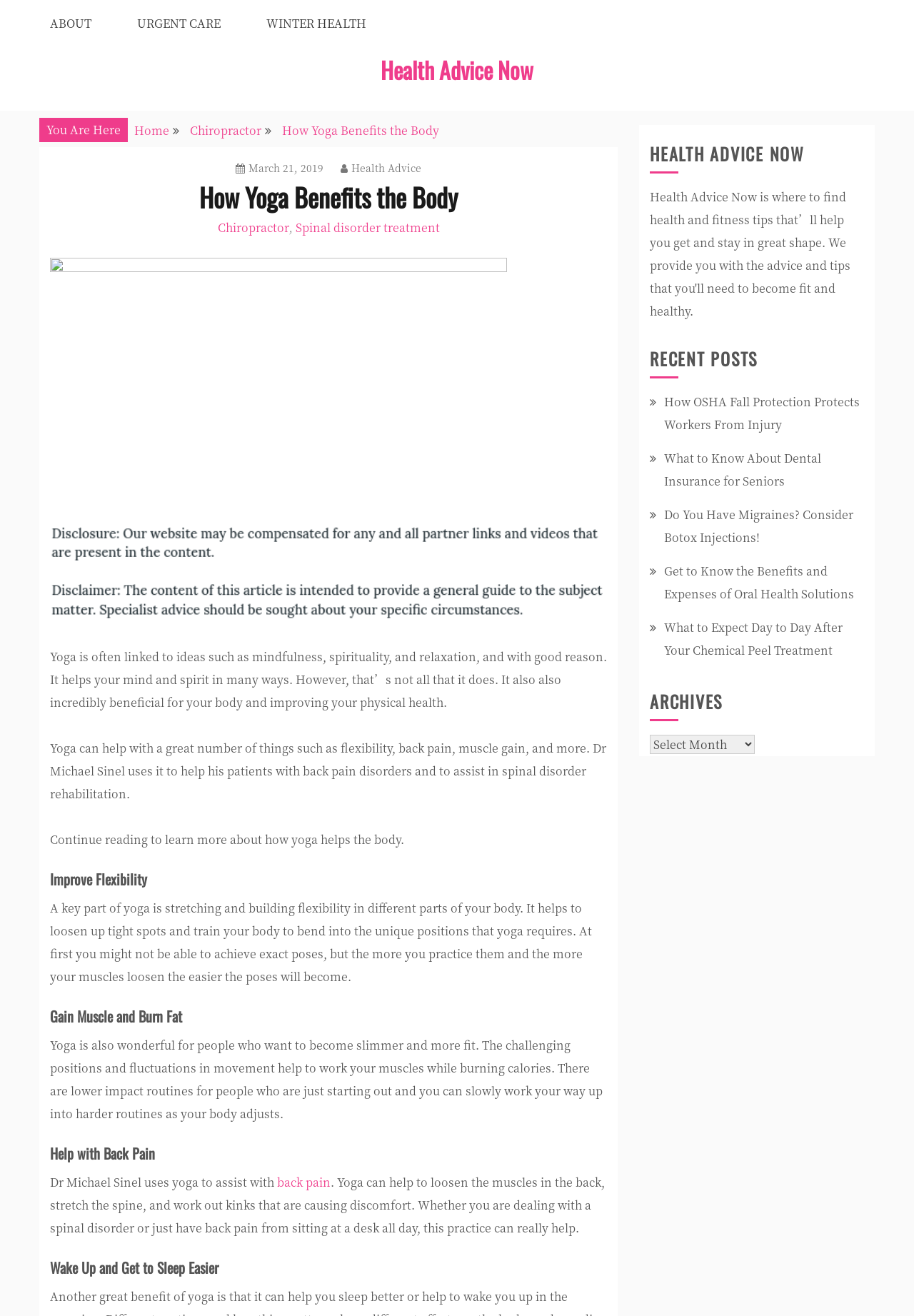Identify the bounding box coordinates of the clickable region required to complete the instruction: "Click on URGENT CARE link". The coordinates should be given as four float numbers within the range of 0 and 1, i.e., [left, top, right, bottom].

[0.127, 0.0, 0.265, 0.036]